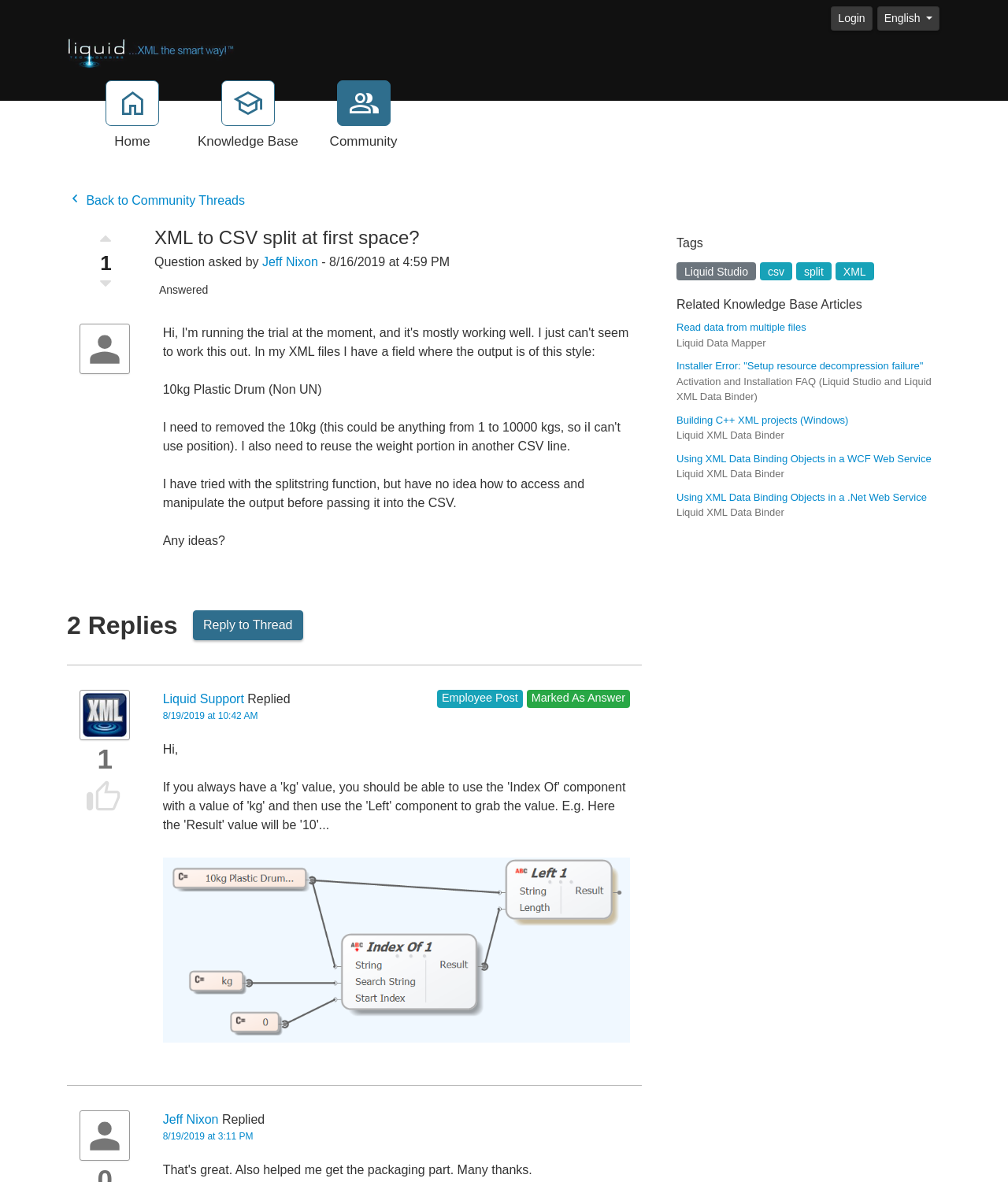Determine the bounding box coordinates of the UI element that matches the following description: "split". The coordinates should be four float numbers between 0 and 1 in the format [left, top, right, bottom].

[0.79, 0.222, 0.825, 0.237]